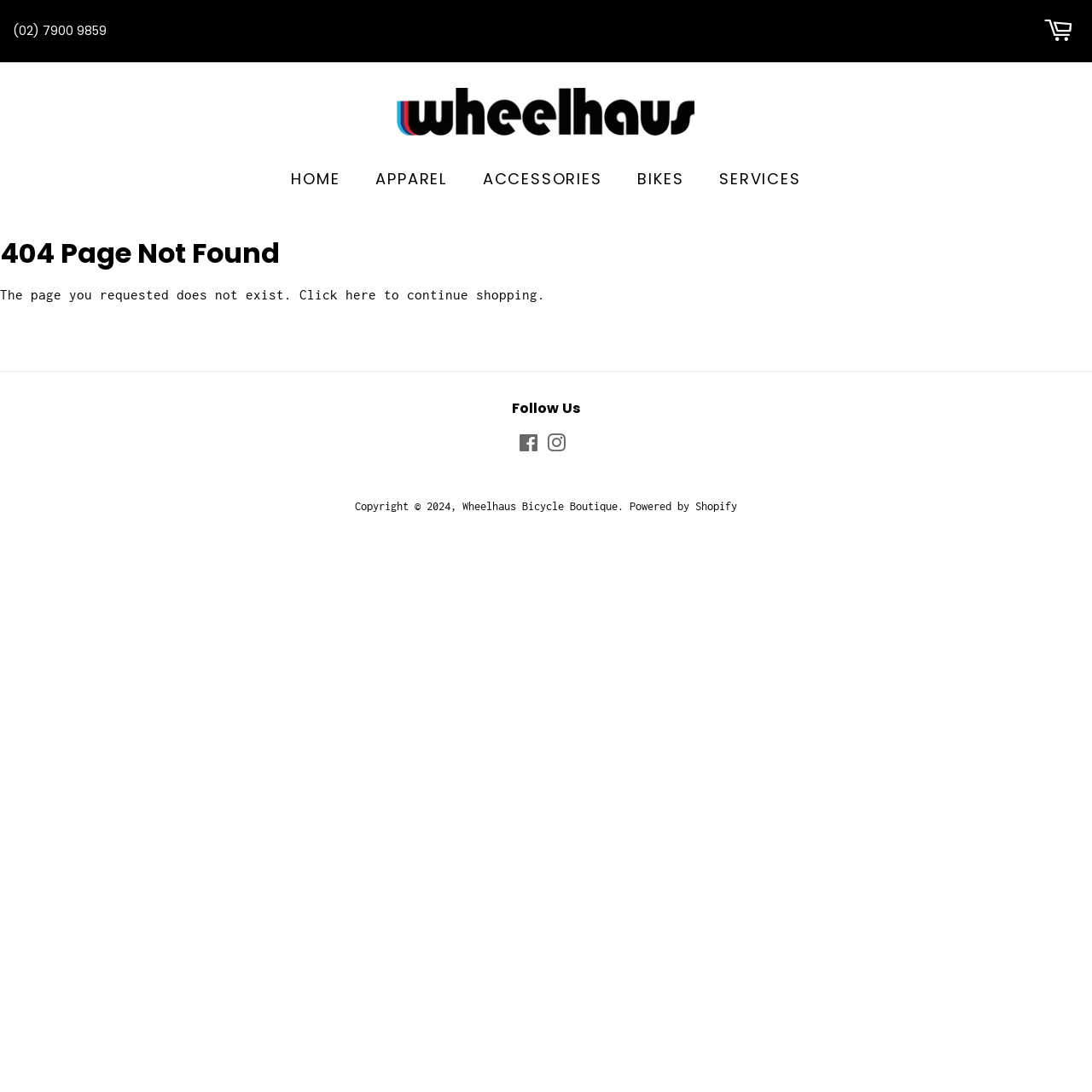Find and extract the text of the primary heading on the webpage.

404 Page Not Found